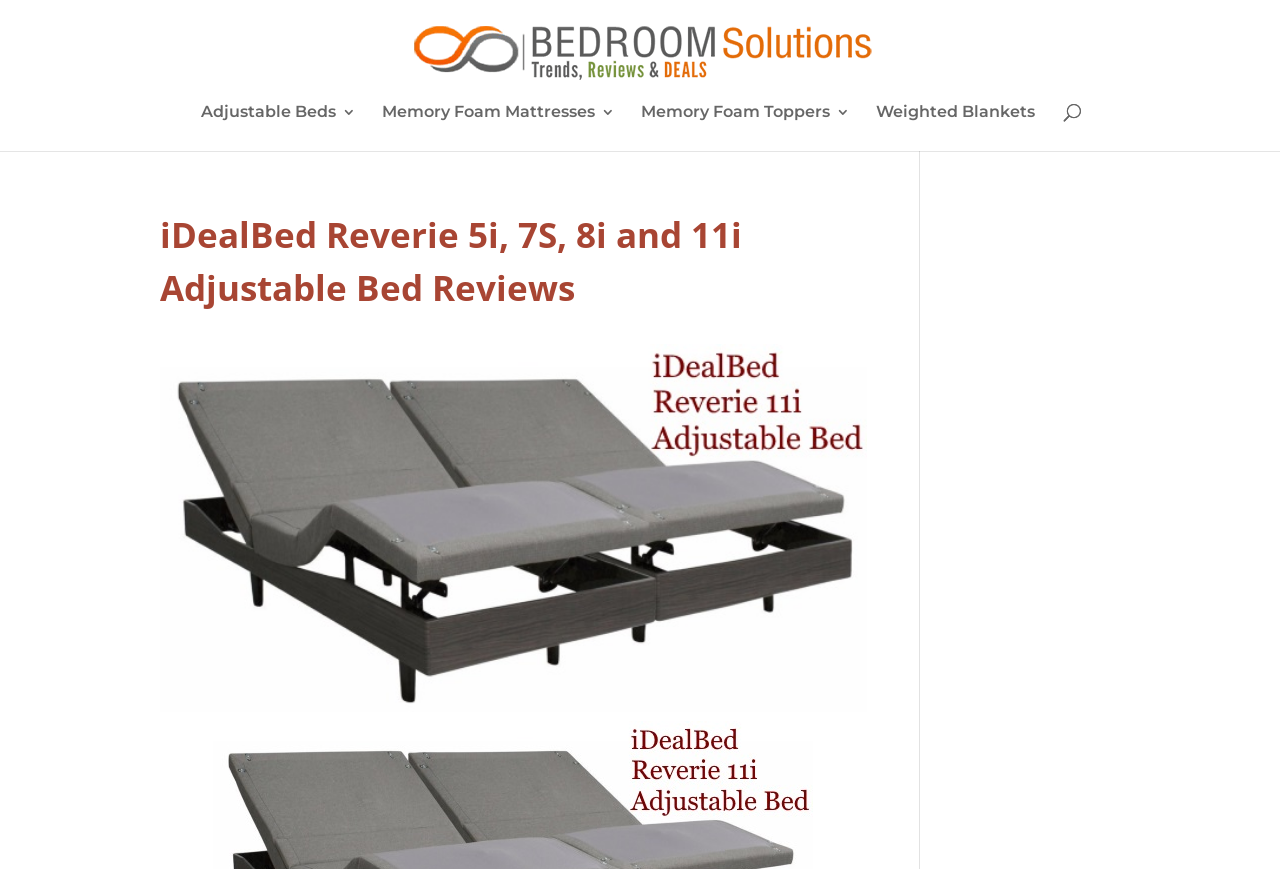Answer the question briefly using a single word or phrase: 
How many images are present on the webpage?

2